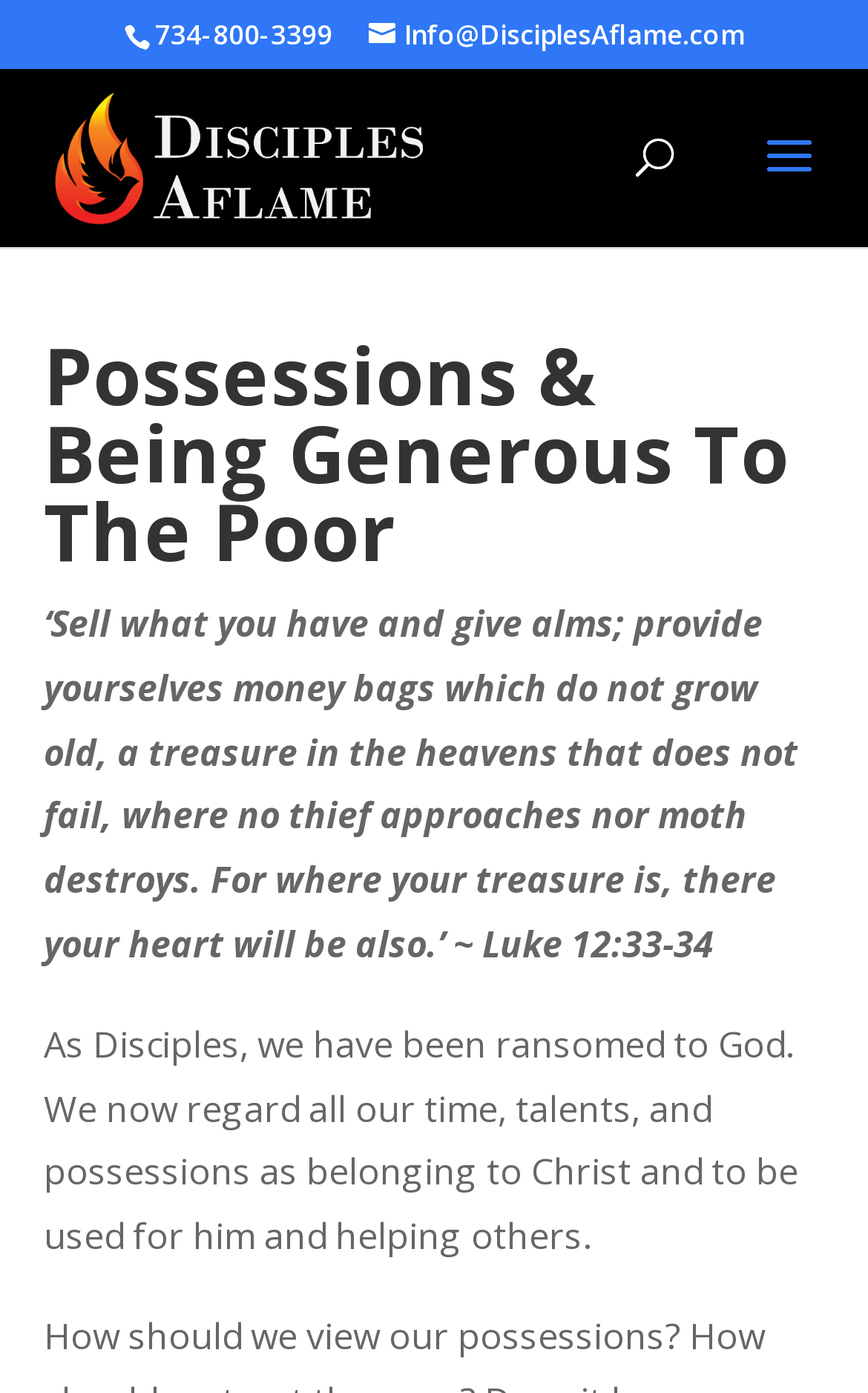Provide the bounding box coordinates of the HTML element this sentence describes: "alt="Disciples Aflame"". The bounding box coordinates consist of four float numbers between 0 and 1, i.e., [left, top, right, bottom].

[0.06, 0.093, 0.488, 0.128]